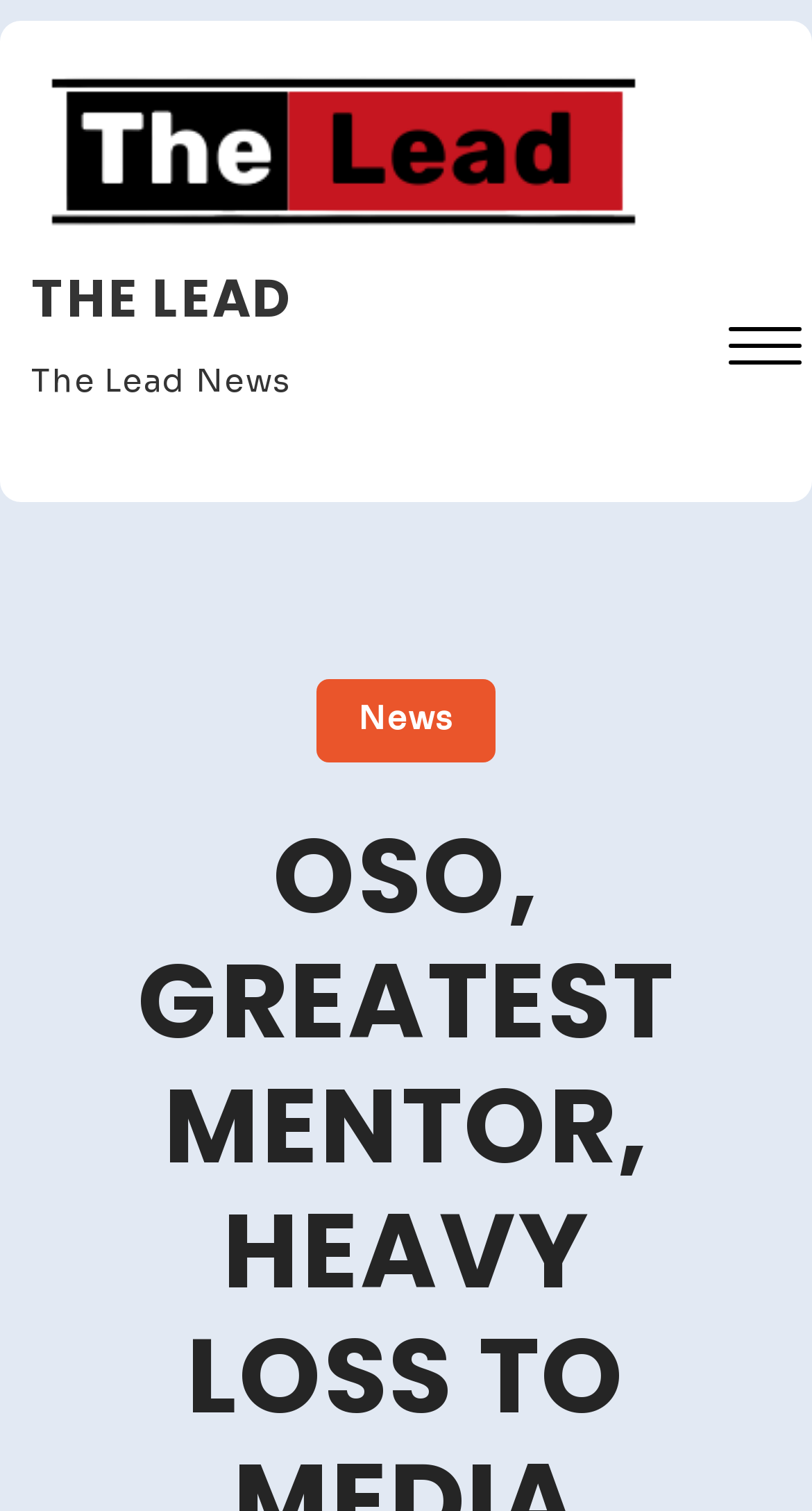What is the name of the news website?
Look at the image and respond with a single word or a short phrase.

The Lead